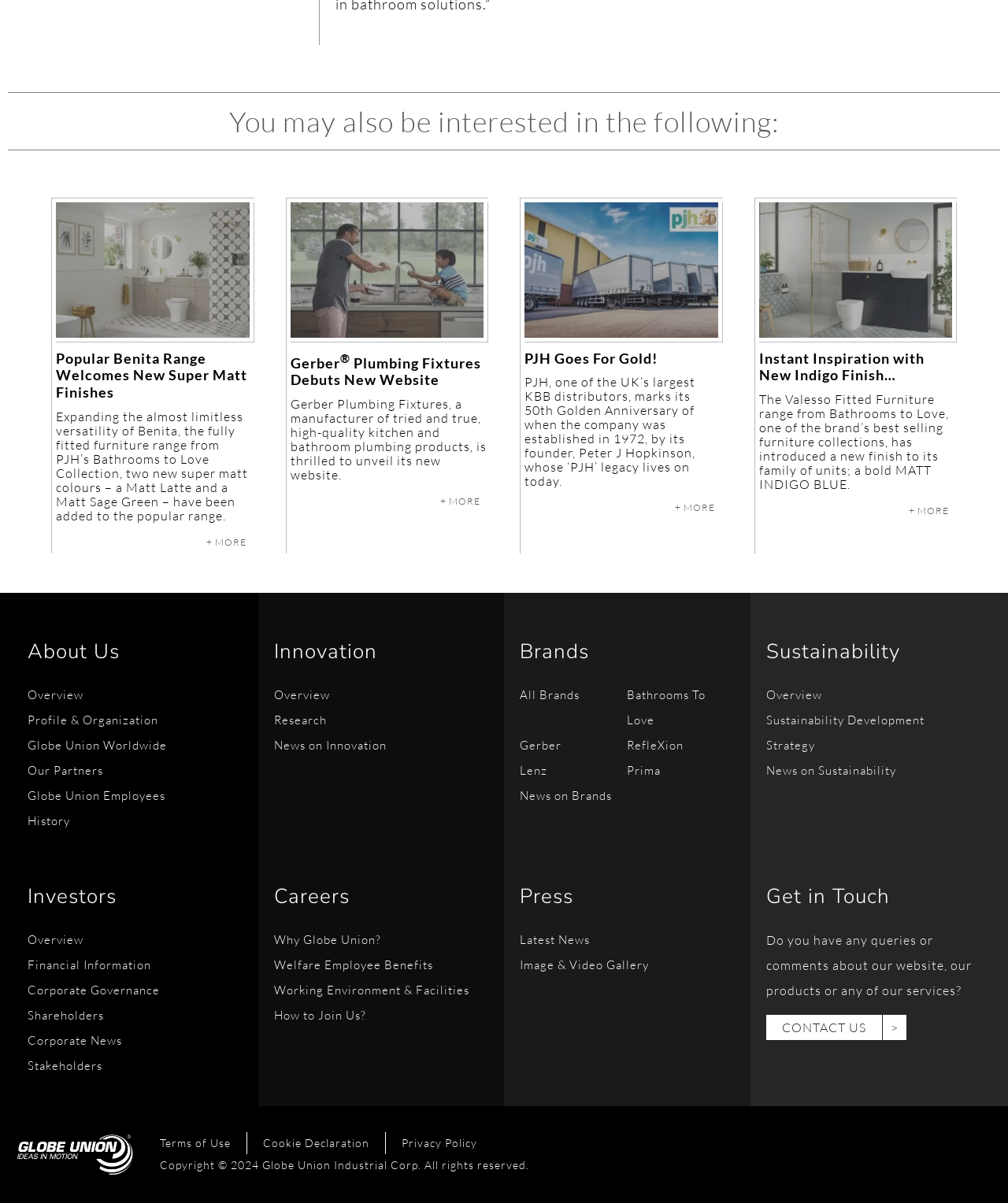Locate the bounding box coordinates of the clickable region to complete the following instruction: "Read more about Popular Benita Range Welcomes New Super Matt Finishes."

[0.204, 0.441, 0.252, 0.46]